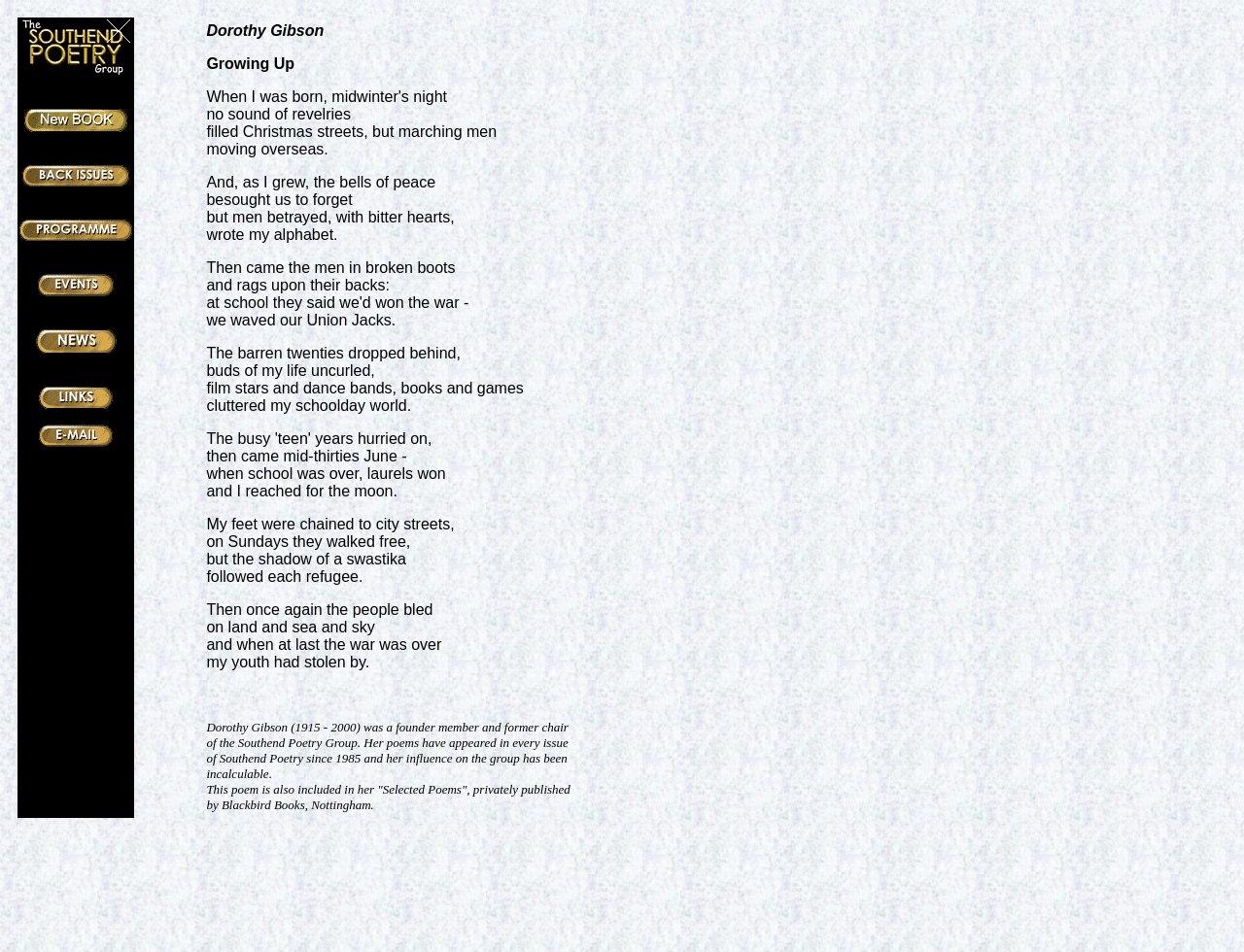Provide a single word or phrase answer to the question: 
What is the name of the poetry group mentioned in the poem?

Southend Poetry Group